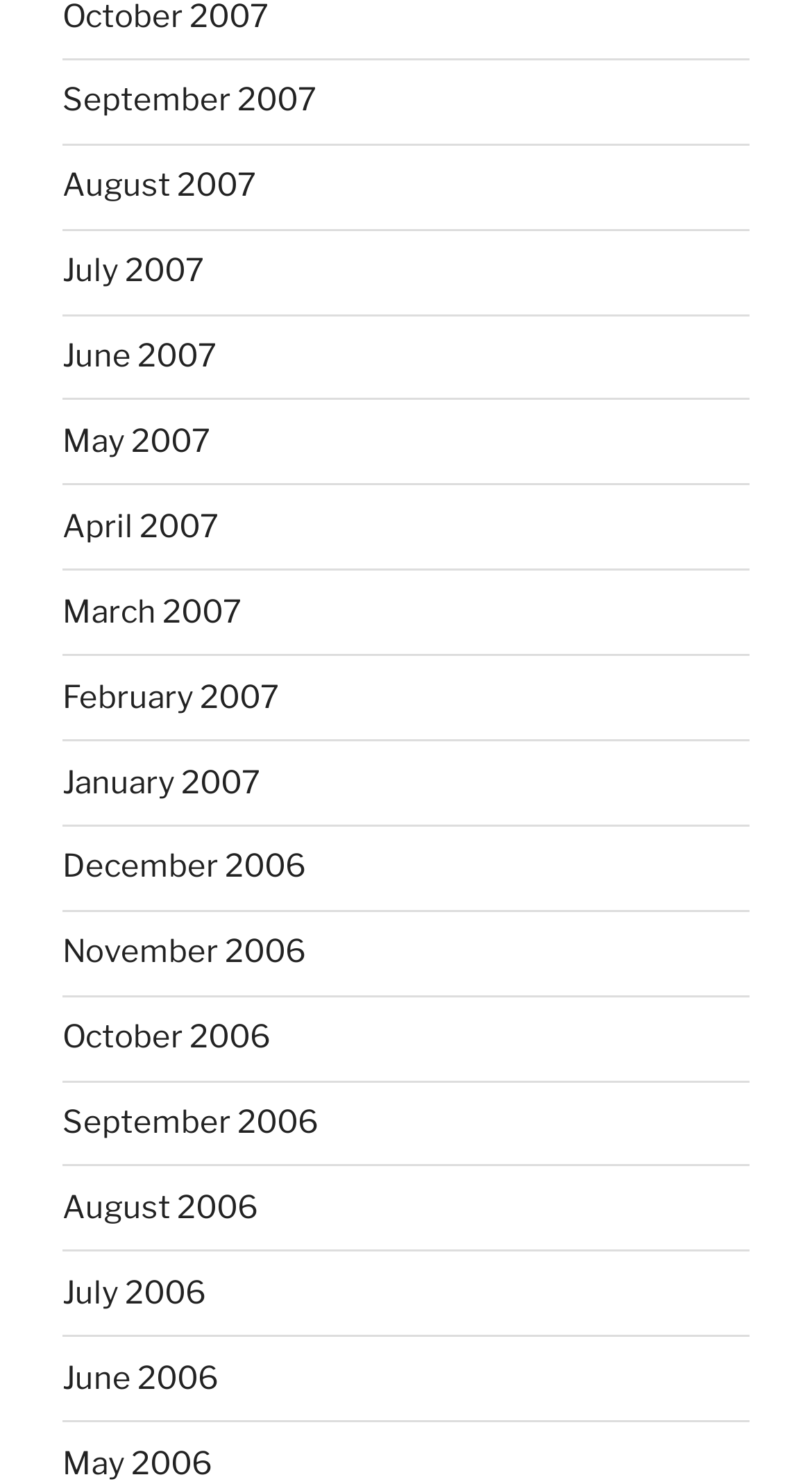Could you specify the bounding box coordinates for the clickable section to complete the following instruction: "view September 2007"?

[0.077, 0.055, 0.39, 0.081]